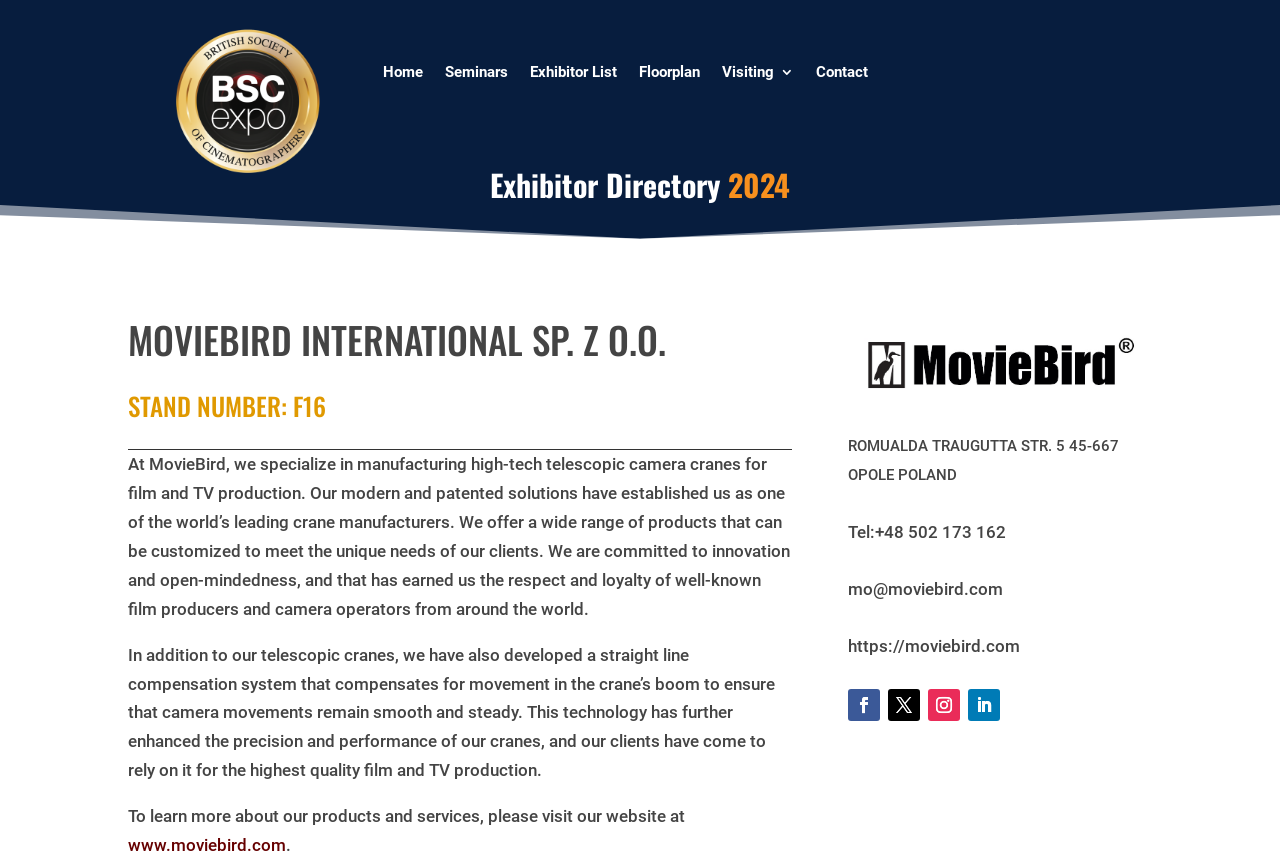Using the provided element description, identify the bounding box coordinates as (top-left x, top-left y, bottom-right x, bottom-right y). Ensure all values are between 0 and 1. Description: Exhibitor List

[0.414, 0.075, 0.482, 0.101]